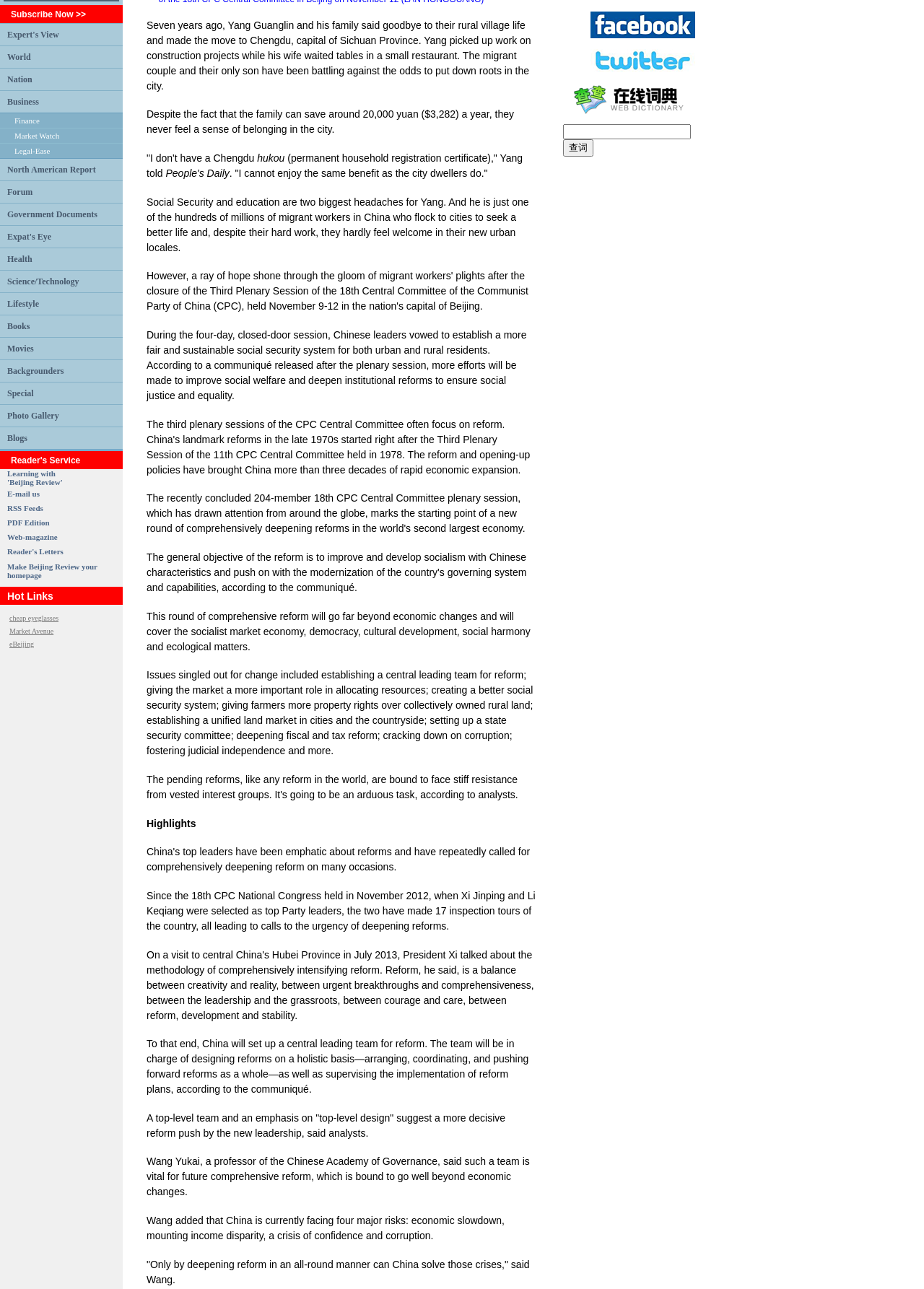Identify the bounding box for the given UI element using the description provided. Coordinates should be in the format (top-left x, top-left y, bottom-right x, bottom-right y) and must be between 0 and 1. Here is the description: Follow Author

None